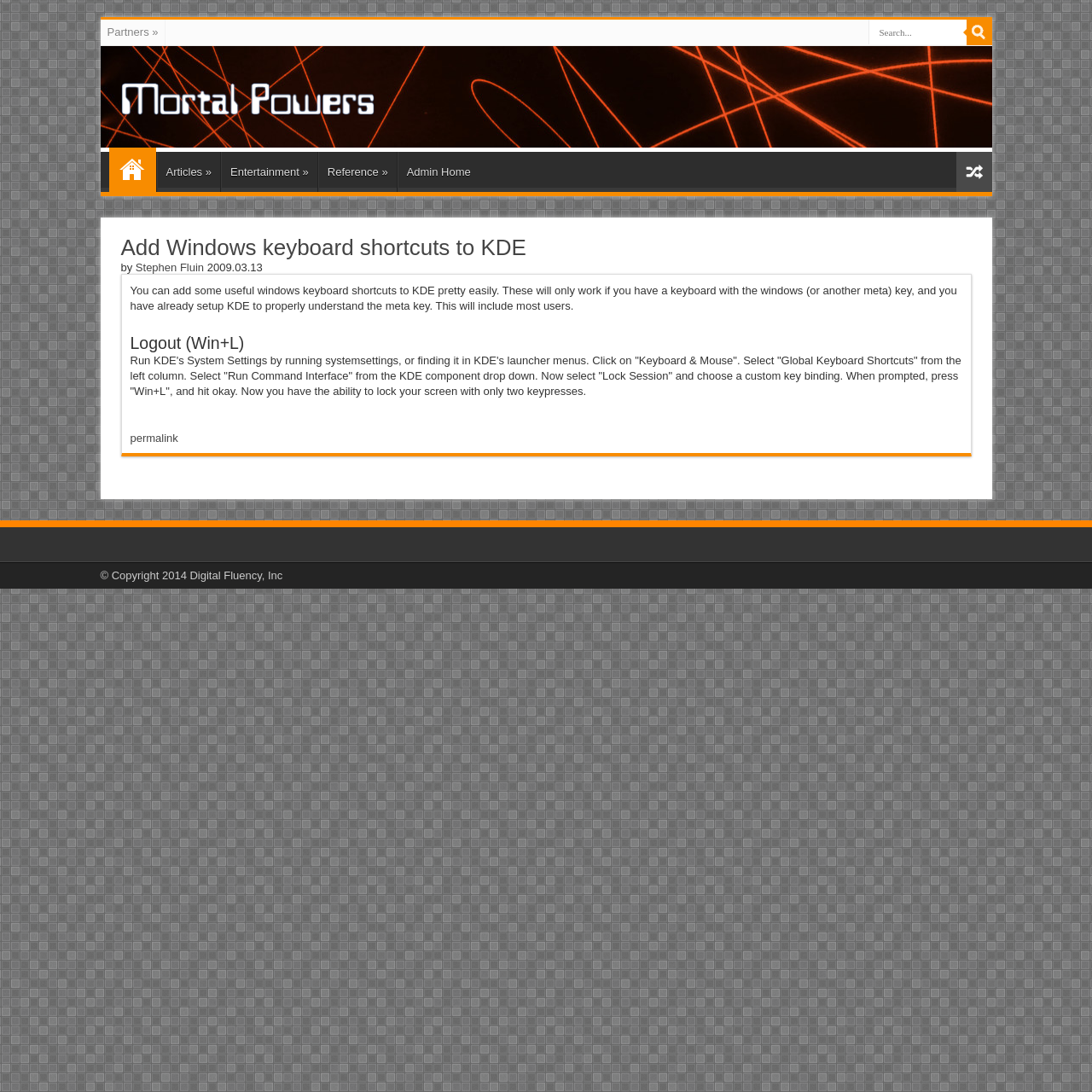Give an extensive and precise description of the webpage.

The webpage is about adding Windows keyboard shortcuts to KDE. At the top left, there is a logo of MortalPowers, Inc. with a link to the homepage. Below the logo, there are several links to different sections of the website, including Partners, Home, Articles, Entertainment, Reference, and Admin Home. On the top right, there is a search bar with a button and a link to a random article.

The main content of the webpage starts with a heading that reads "Add Windows keyboard shortcuts to KDE" followed by the author's name, Stephen Fluin, and the date of publication, 2009.03.13. The article explains that users can add useful Windows keyboard shortcuts to KDE easily, but it requires a keyboard with a Windows or meta key and proper setup of KDE to understand the meta key.

Below the introduction, there is a section with a heading "Logout (Win+L)" that provides instructions on how to set up a custom key binding to lock the screen using the Win+L keys. The instructions include steps to access KDE's System Settings, select "Global Keyboard Shortcuts", and choose a custom key binding.

At the bottom of the webpage, there is a link to a permalink and a copyright notice that reads "© Copyright 2014 Digital Fluency, Inc".